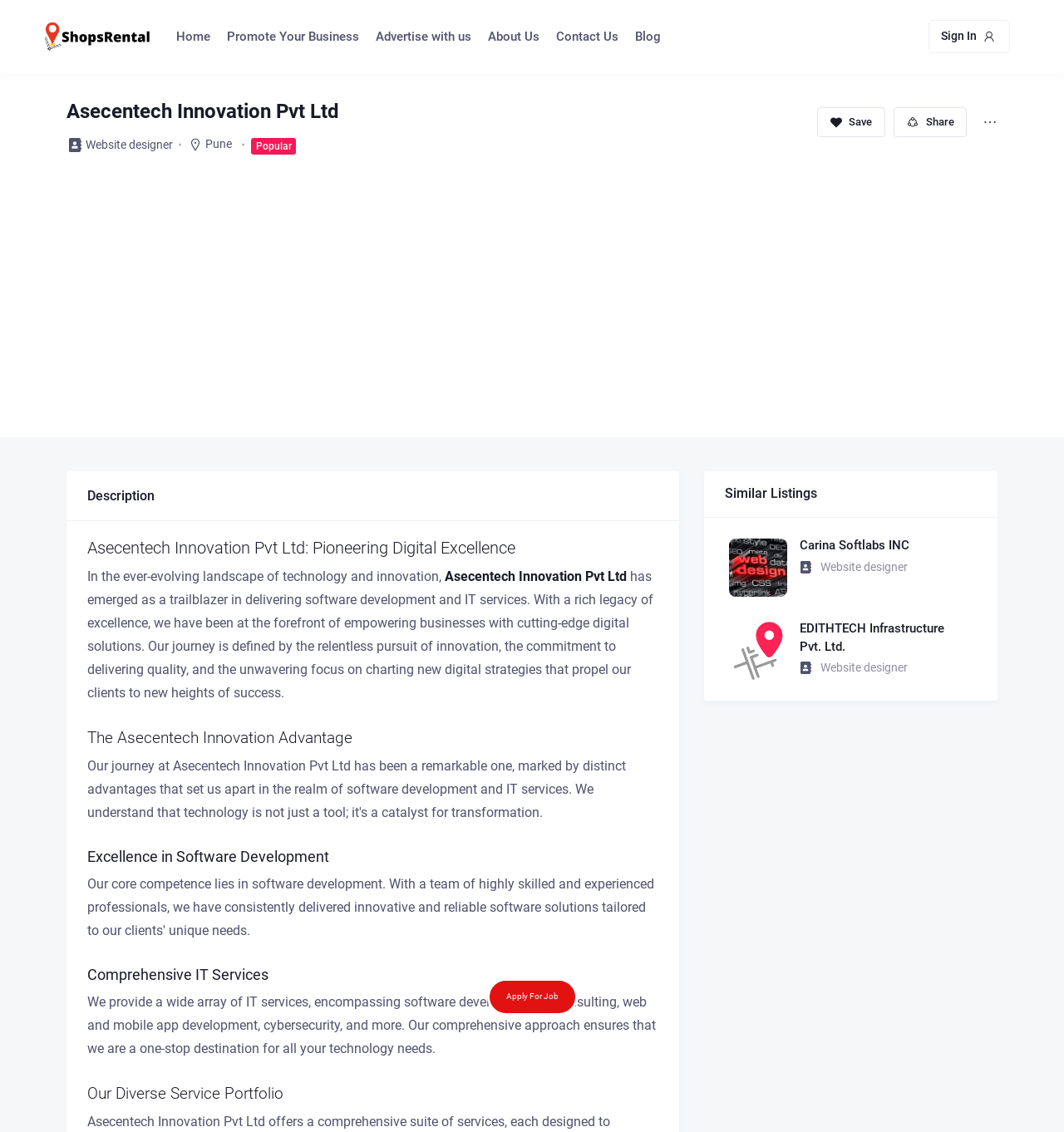Answer succinctly with a single word or phrase:
What is the company's approach to IT services?

Comprehensive approach